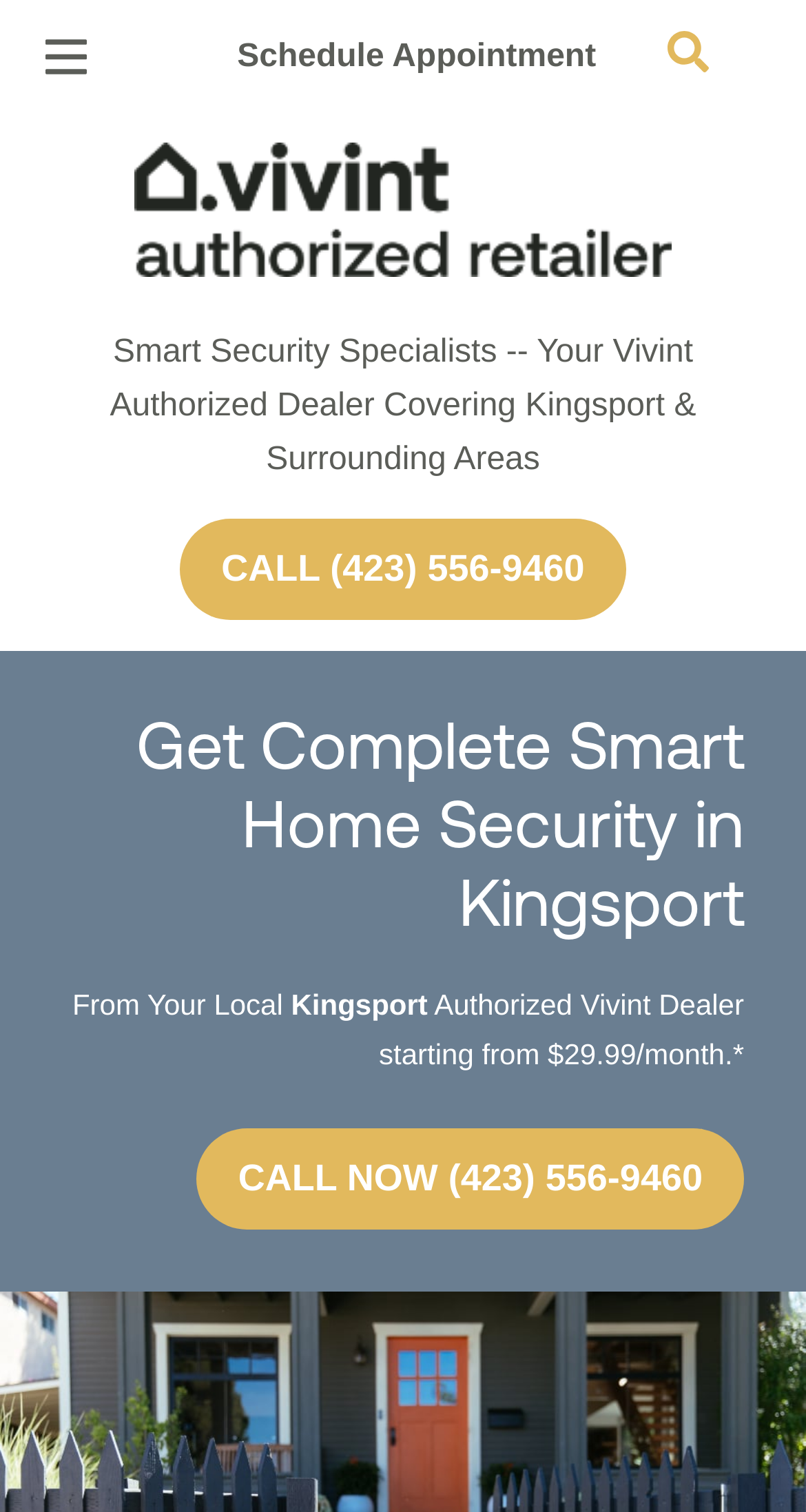How many main categories are there in the menu?
Examine the image and give a concise answer in one word or a short phrase.

4